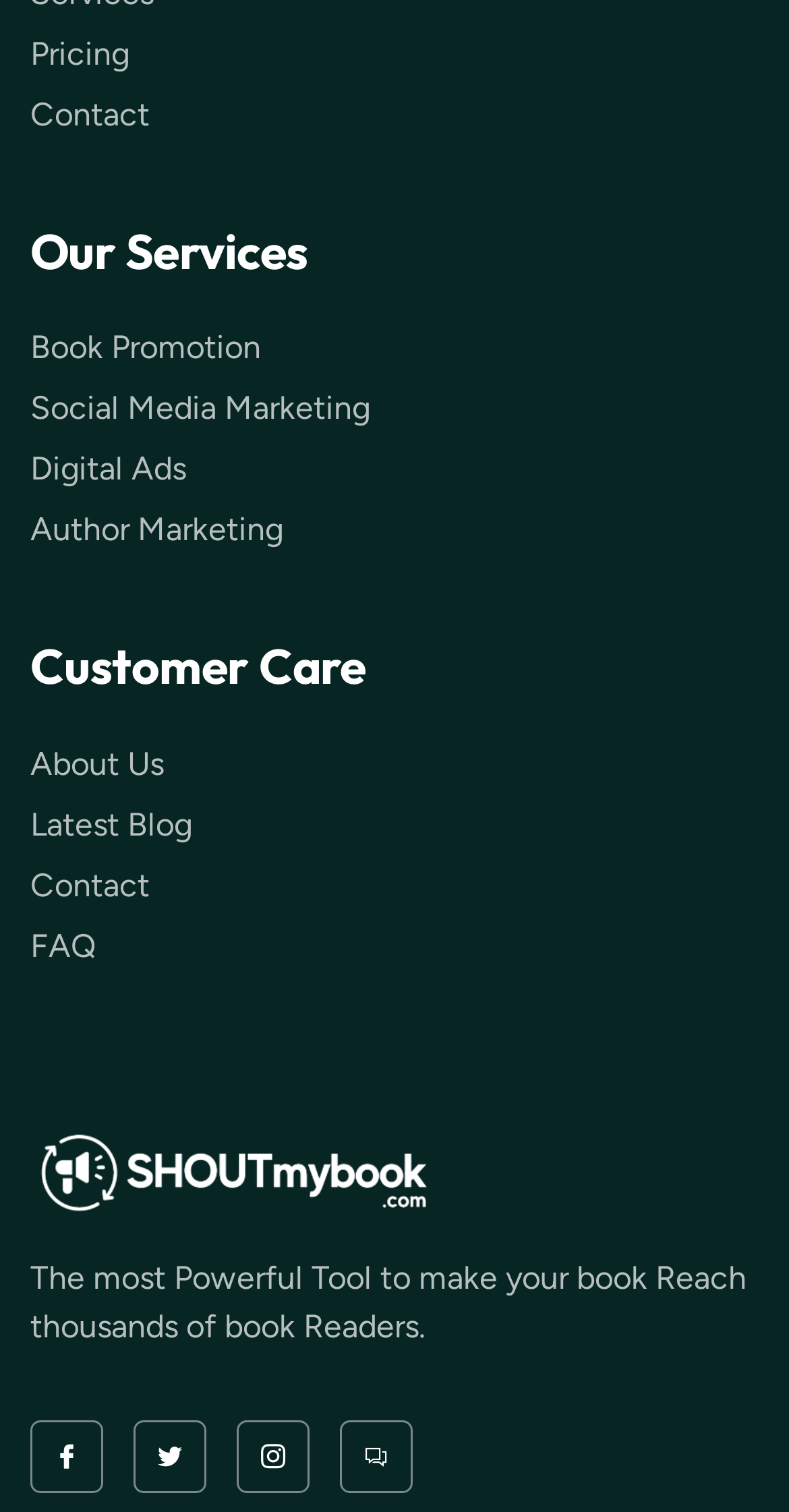Locate the bounding box coordinates of the UI element described by: "Social Media Marketing". The bounding box coordinates should consist of four float numbers between 0 and 1, i.e., [left, top, right, bottom].

[0.038, 0.255, 0.962, 0.287]